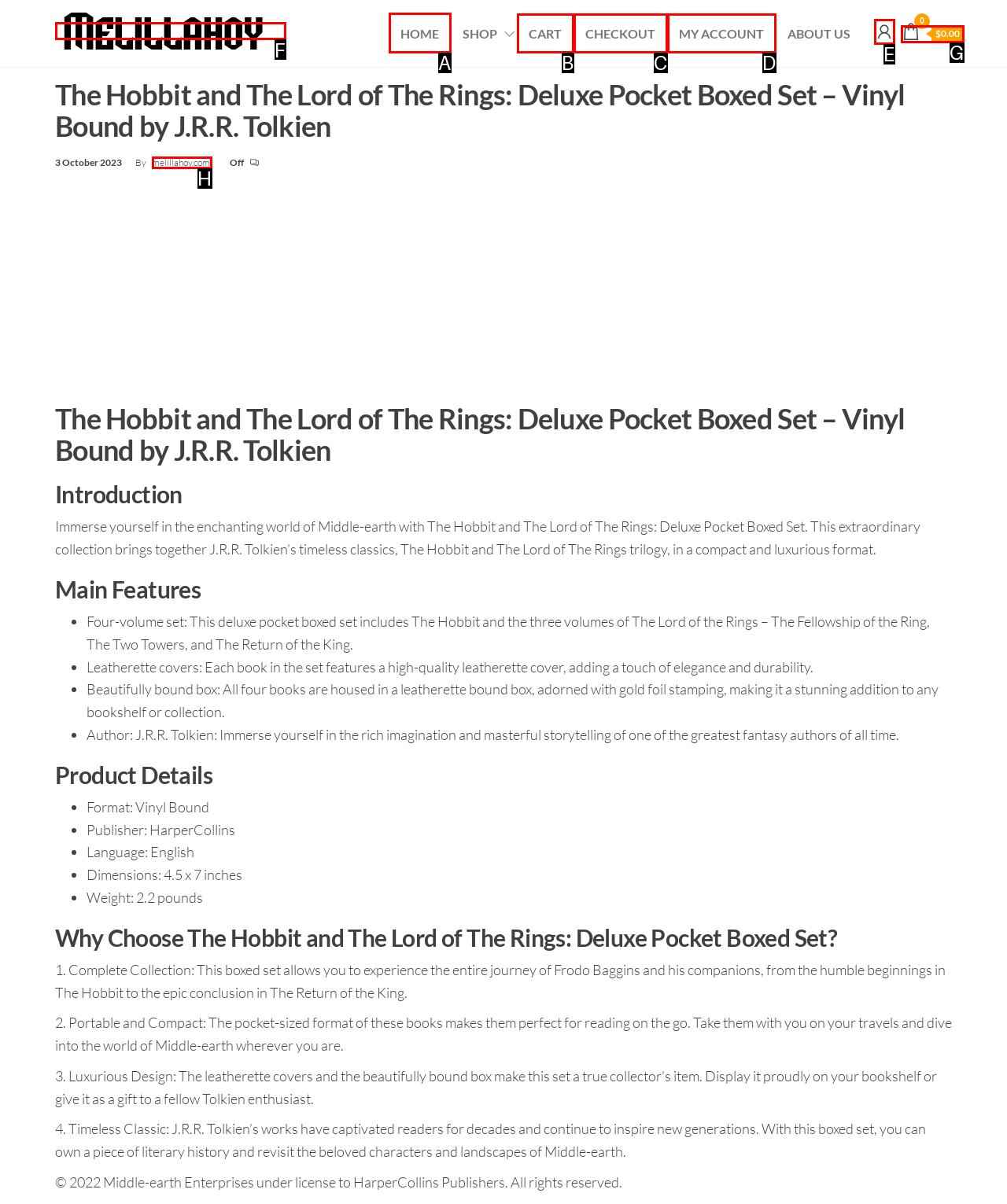Which lettered option should be clicked to achieve the task: Click on HOME? Choose from the given choices.

A